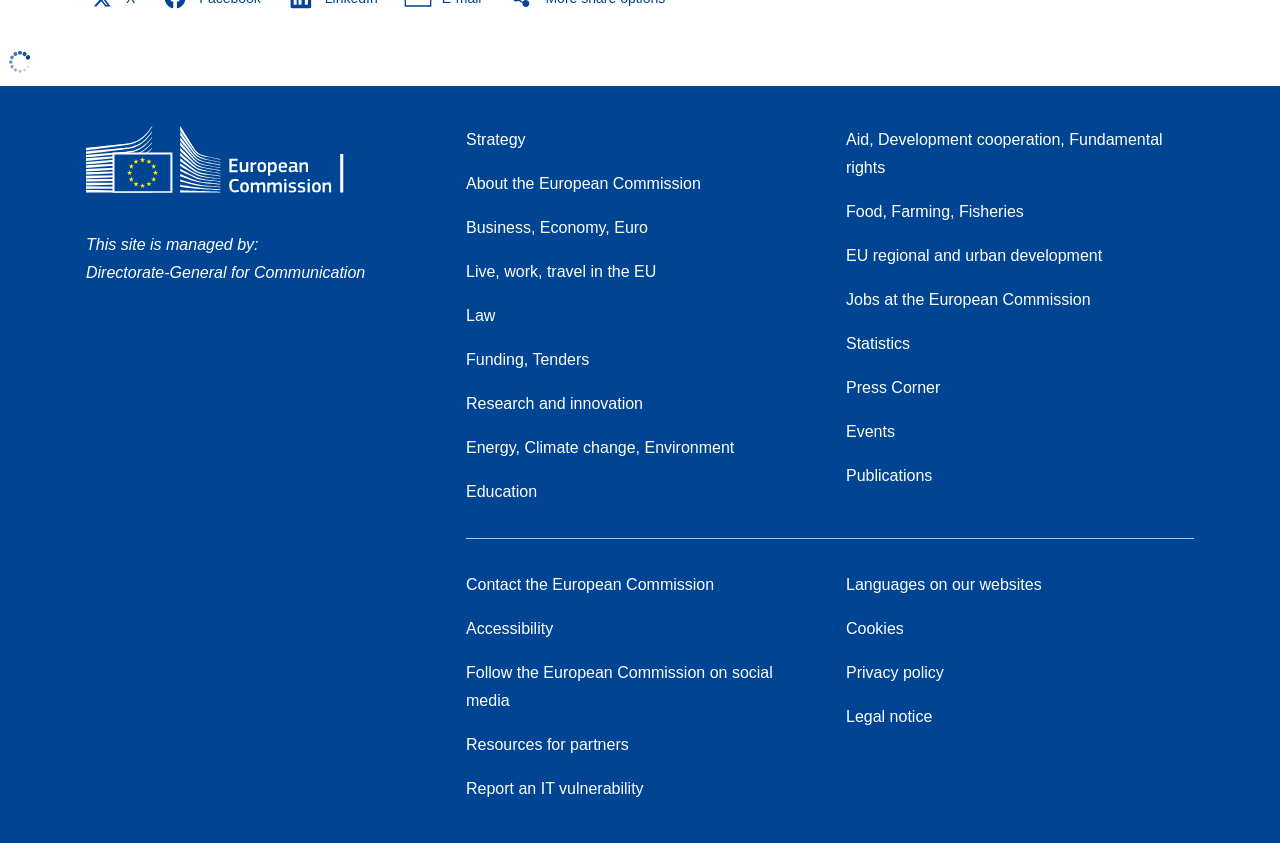Determine the bounding box coordinates for the area that needs to be clicked to fulfill this task: "Explore jobs at the European Commission". The coordinates must be given as four float numbers between 0 and 1, i.e., [left, top, right, bottom].

[0.661, 0.346, 0.852, 0.366]